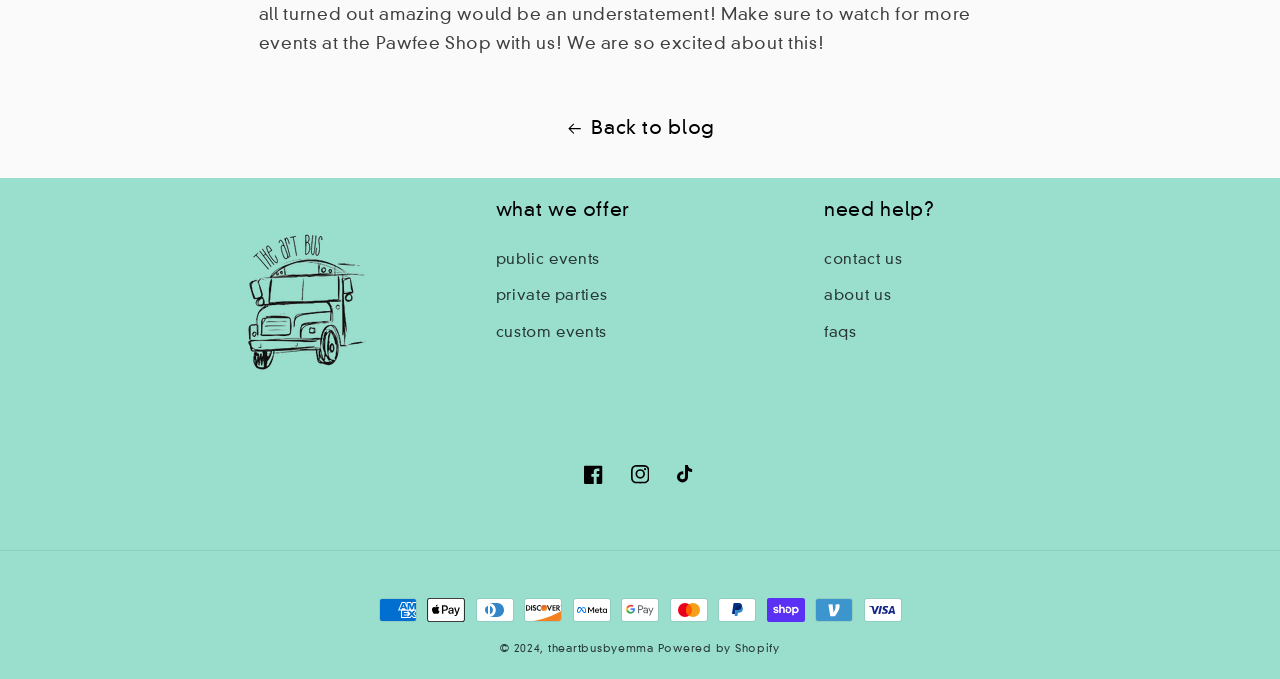Specify the bounding box coordinates of the element's region that should be clicked to achieve the following instruction: "contact us". The bounding box coordinates consist of four float numbers between 0 and 1, in the format [left, top, right, bottom].

[0.644, 0.364, 0.705, 0.41]